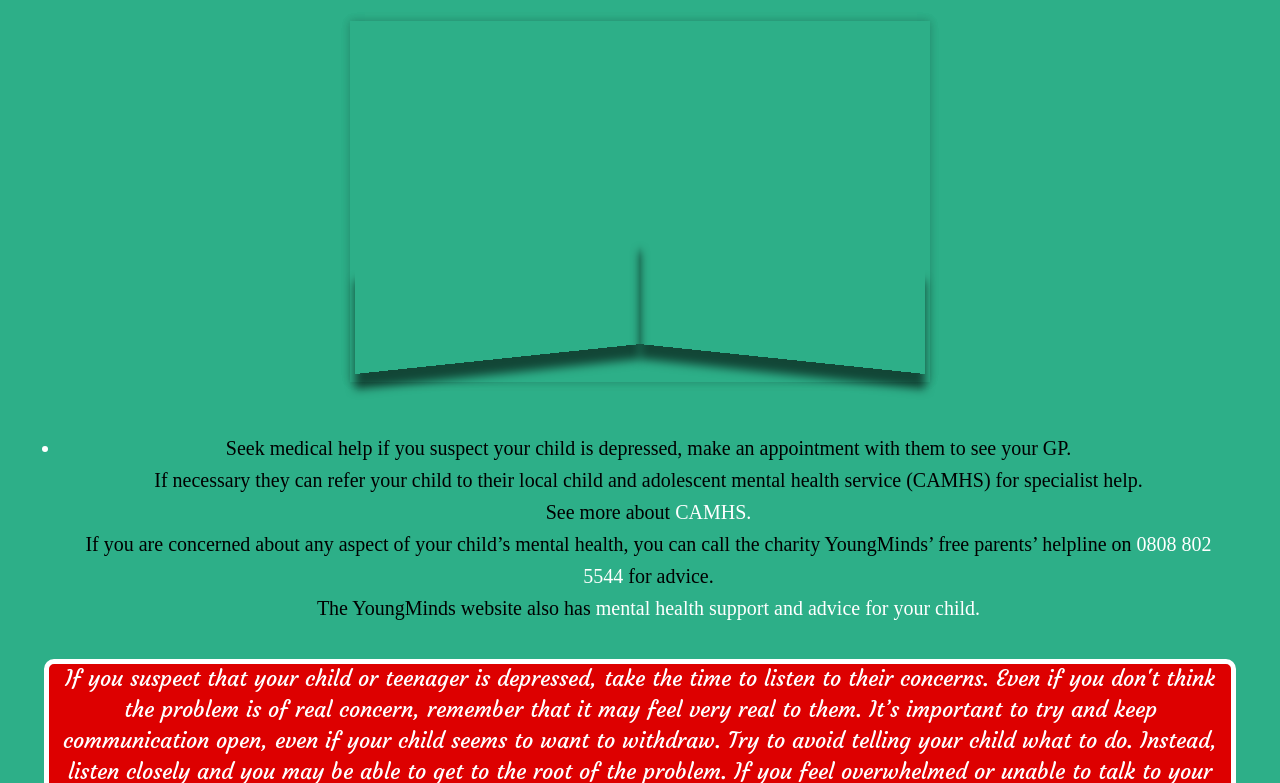What can be found on the YoungMinds website?
Please give a detailed and elaborate answer to the question based on the image.

The YoungMinds website provides mental health support and advice for children, as mentioned in the text, which can be accessed for guidance on child mental health issues.